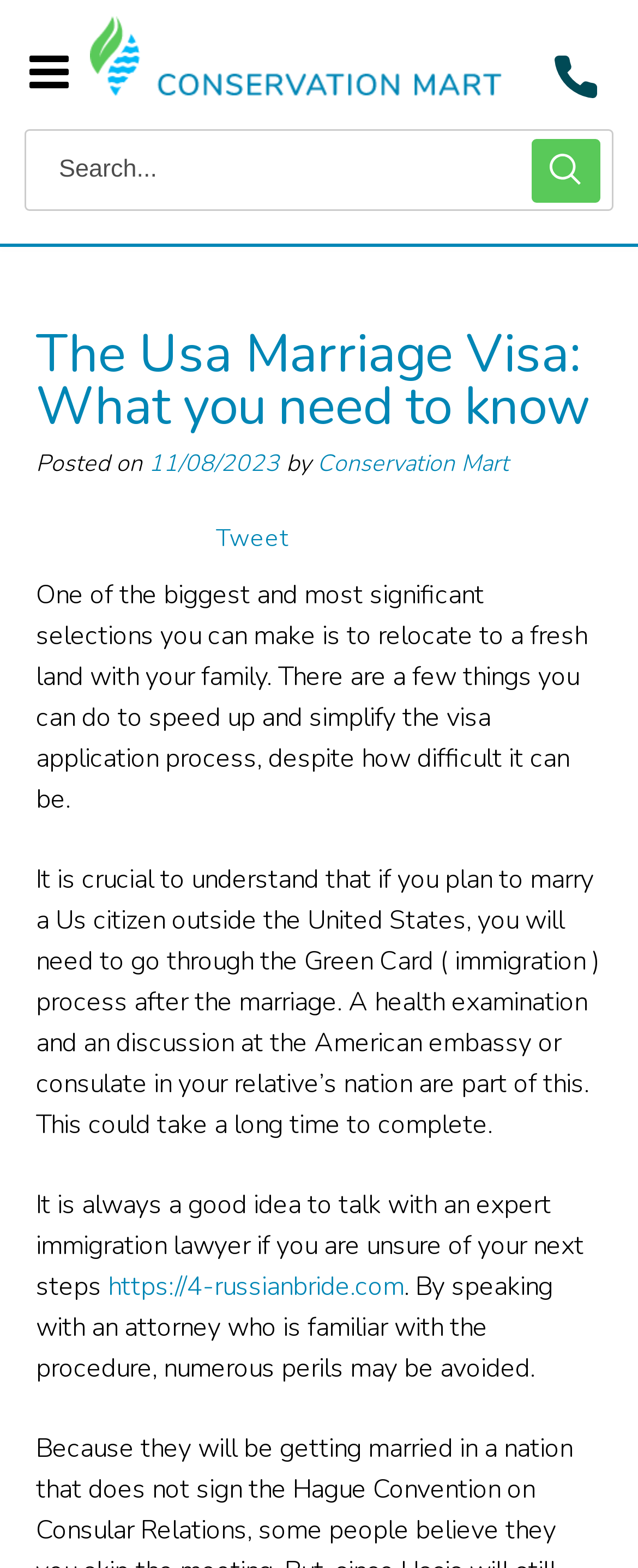What is the purpose of consulting an immigration lawyer?
Please provide an in-depth and detailed response to the question.

I found the purpose of consulting an immigration lawyer by reading the text that suggests talking with an expert immigration lawyer to avoid numerous perils.